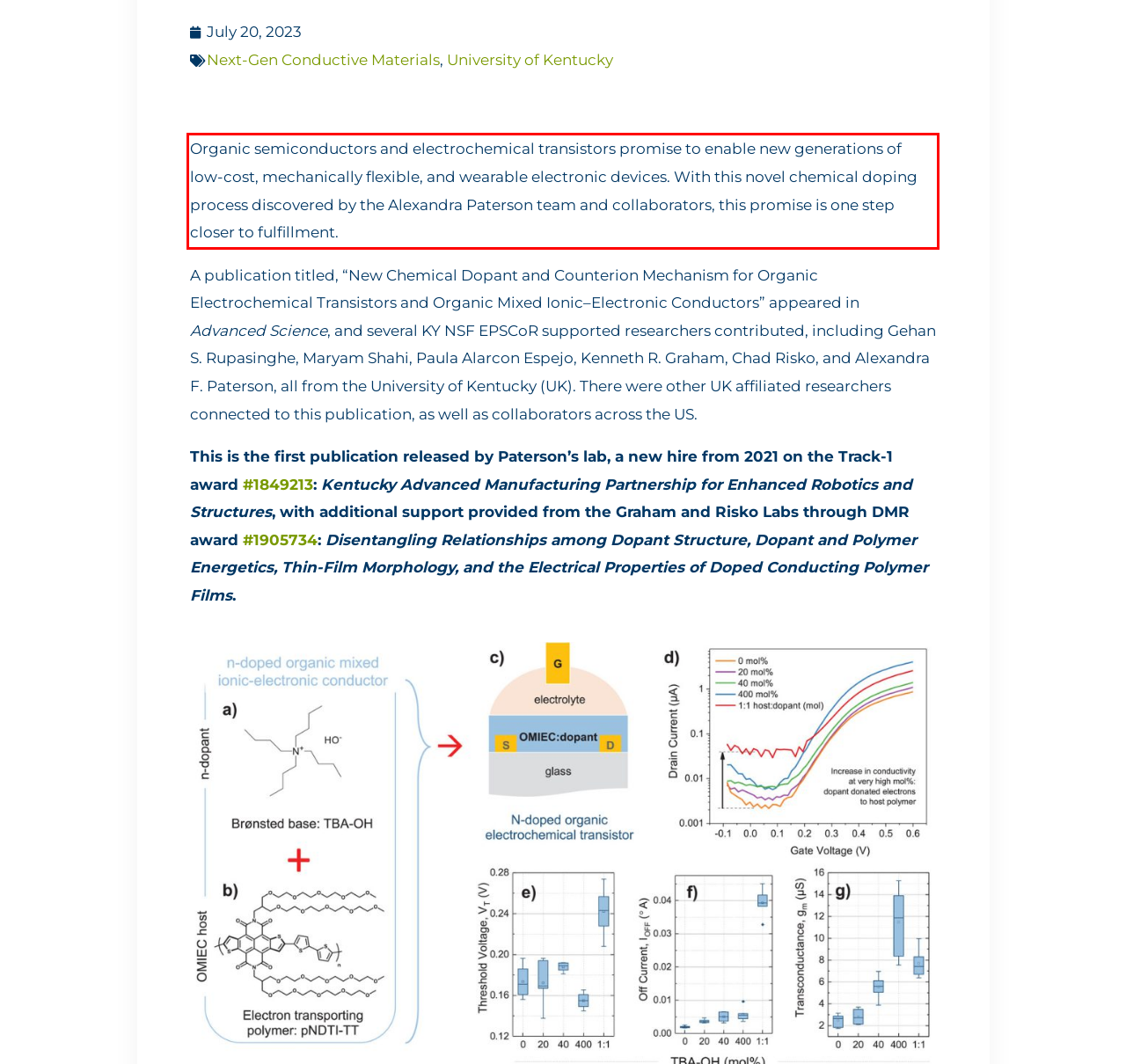Given the screenshot of the webpage, identify the red bounding box, and recognize the text content inside that red bounding box.

Organic semiconductors and electrochemical transistors promise to enable new generations of low-cost, mechanically flexible, and wearable electronic devices. With this novel chemical doping process discovered by the Alexandra Paterson team and collaborators, this promise is one step closer to fulfillment.